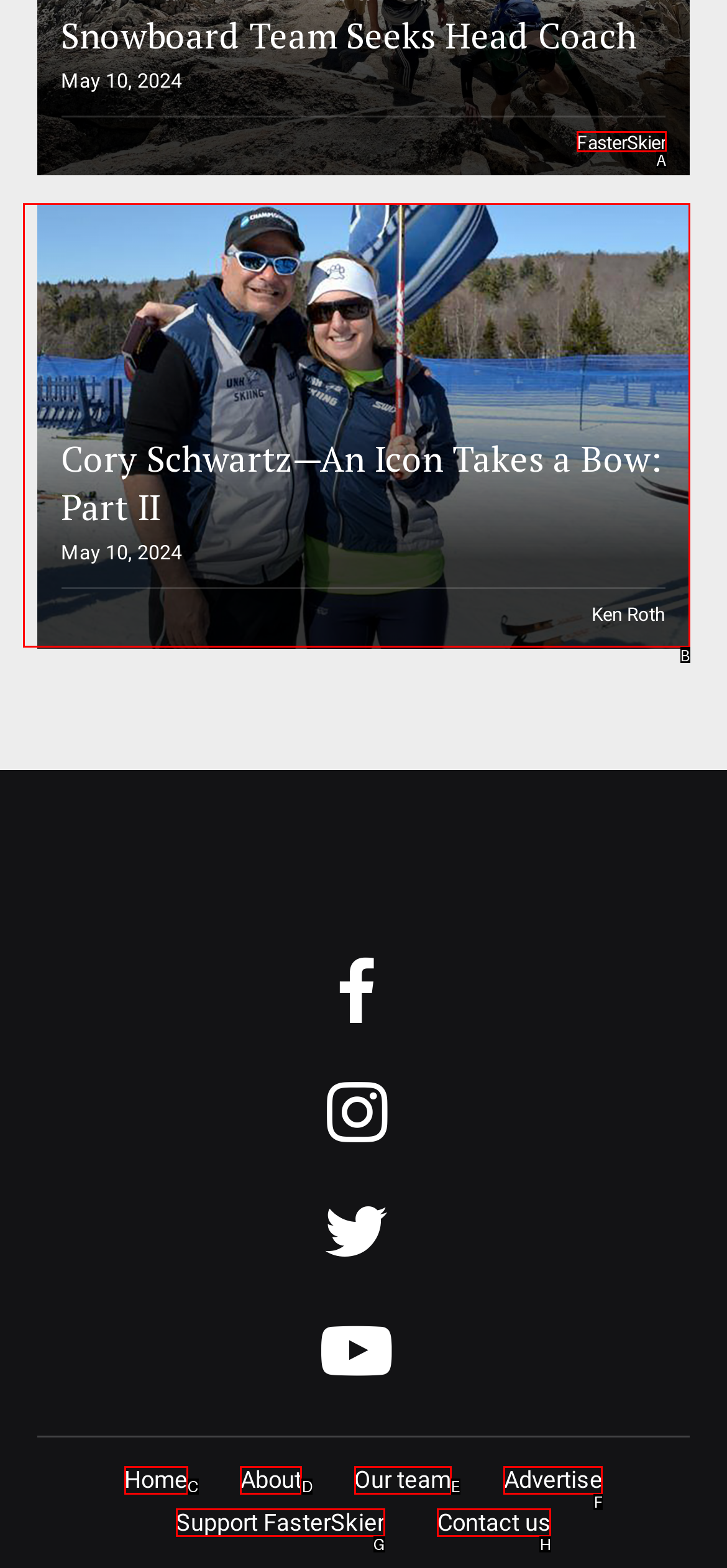Identify the letter of the UI element I need to click to carry out the following instruction: Read the article Cory Schwartz—An Icon Takes a Bow: Part II

B